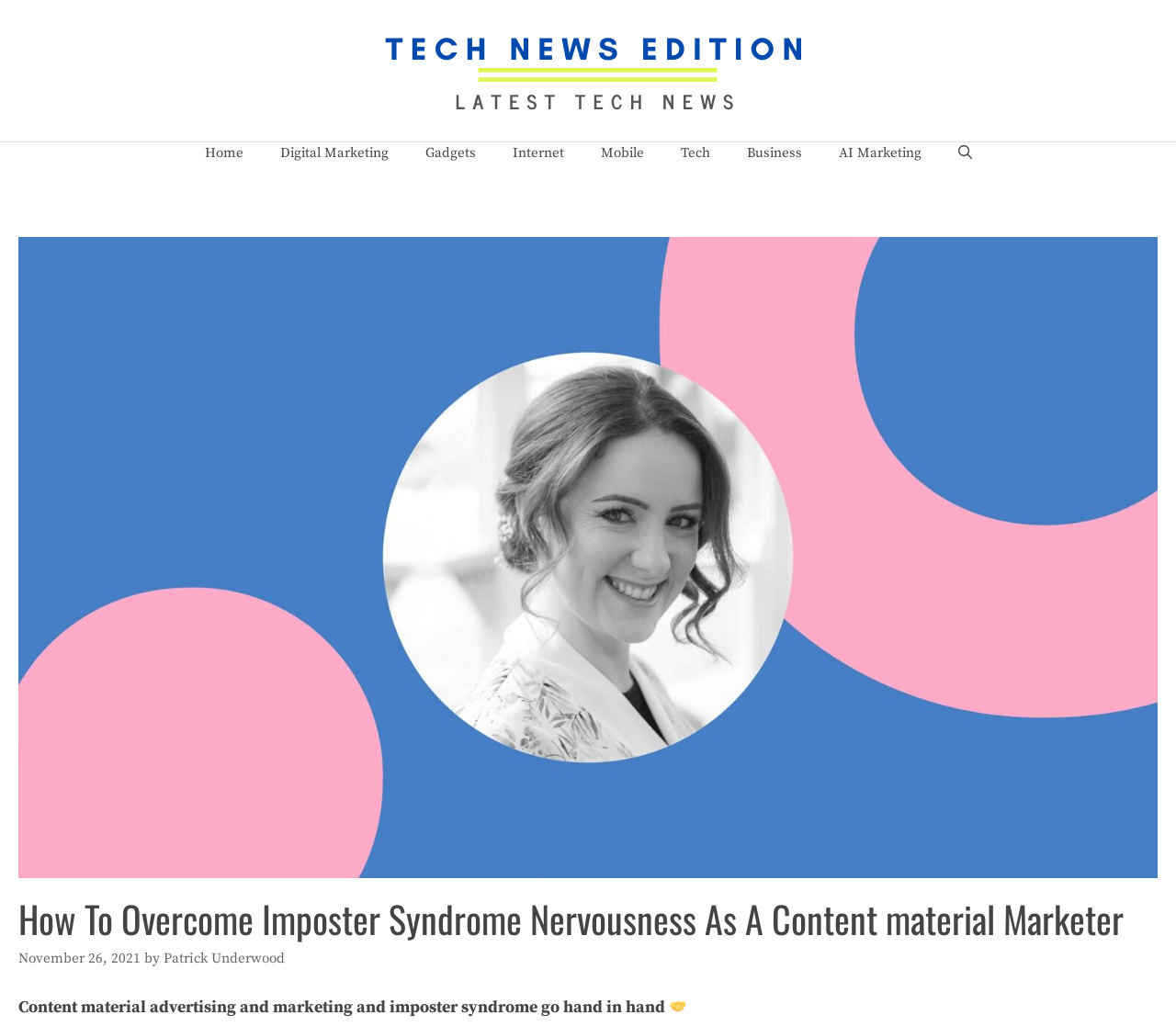Determine the bounding box coordinates of the UI element described by: "AI Marketing".

[0.697, 0.139, 0.799, 0.159]